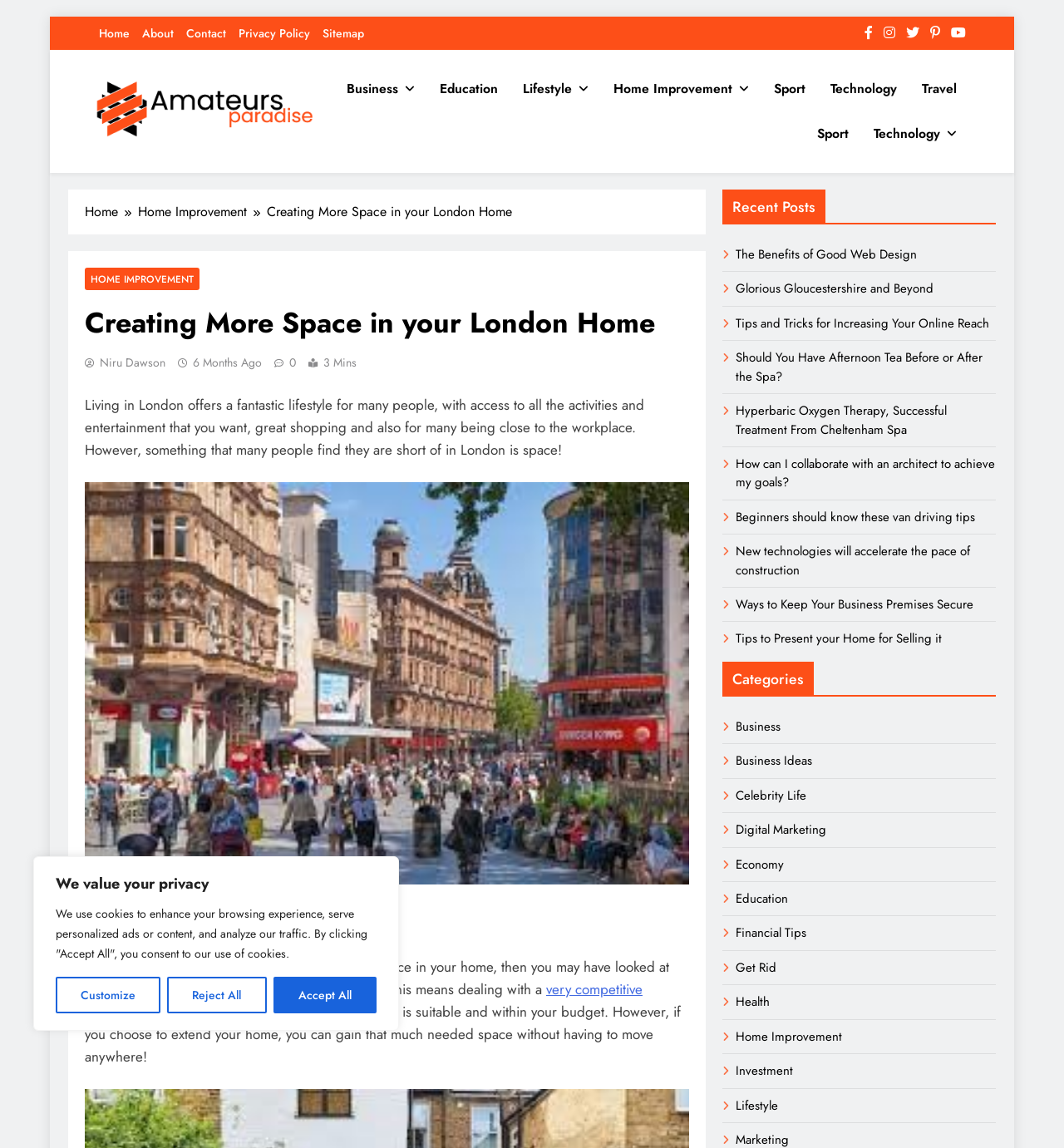Extract the bounding box coordinates for the described element: "6 months ago5 months ago". The coordinates should be represented as four float numbers between 0 and 1: [left, top, right, bottom].

[0.181, 0.308, 0.246, 0.323]